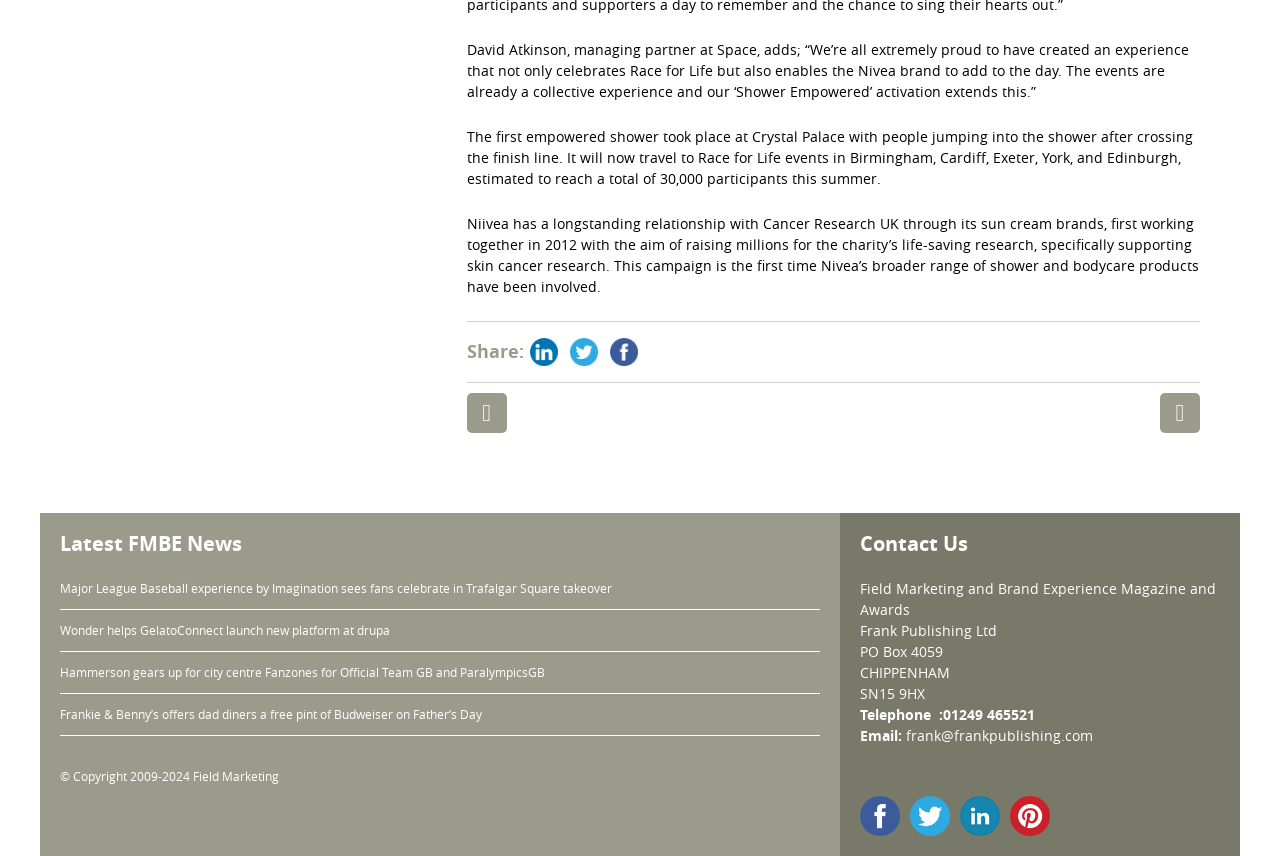Using the information shown in the image, answer the question with as much detail as possible: What is the charity mentioned in the third paragraph?

The third paragraph mentions 'Nivea has a longstanding relationship with Cancer Research UK through its sun cream brands, first working together in 2012 with the aim of raising millions for the charity’s life-saving research, specifically supporting skin cancer research.' which indicates that the charity mentioned is Cancer Research UK.